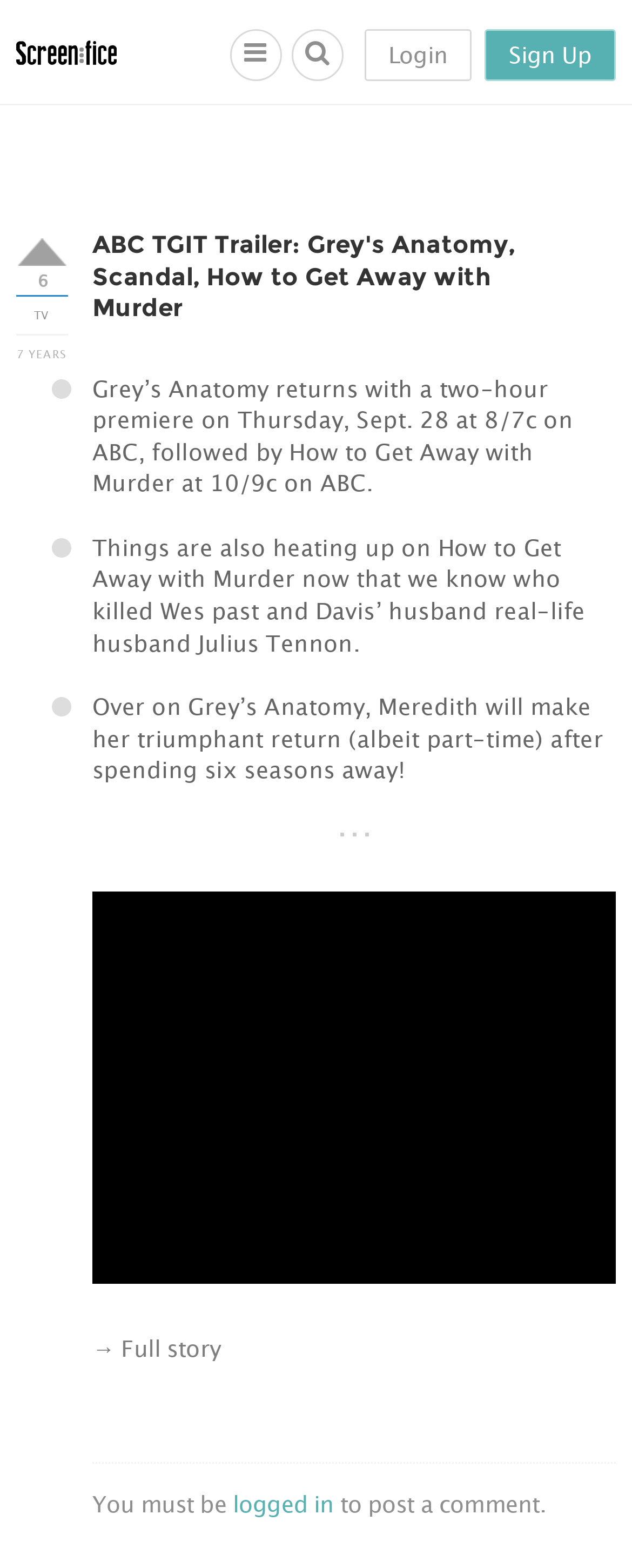Locate the bounding box coordinates of the clickable part needed for the task: "Click on the Screenfice link".

[0.026, 0.023, 0.185, 0.045]